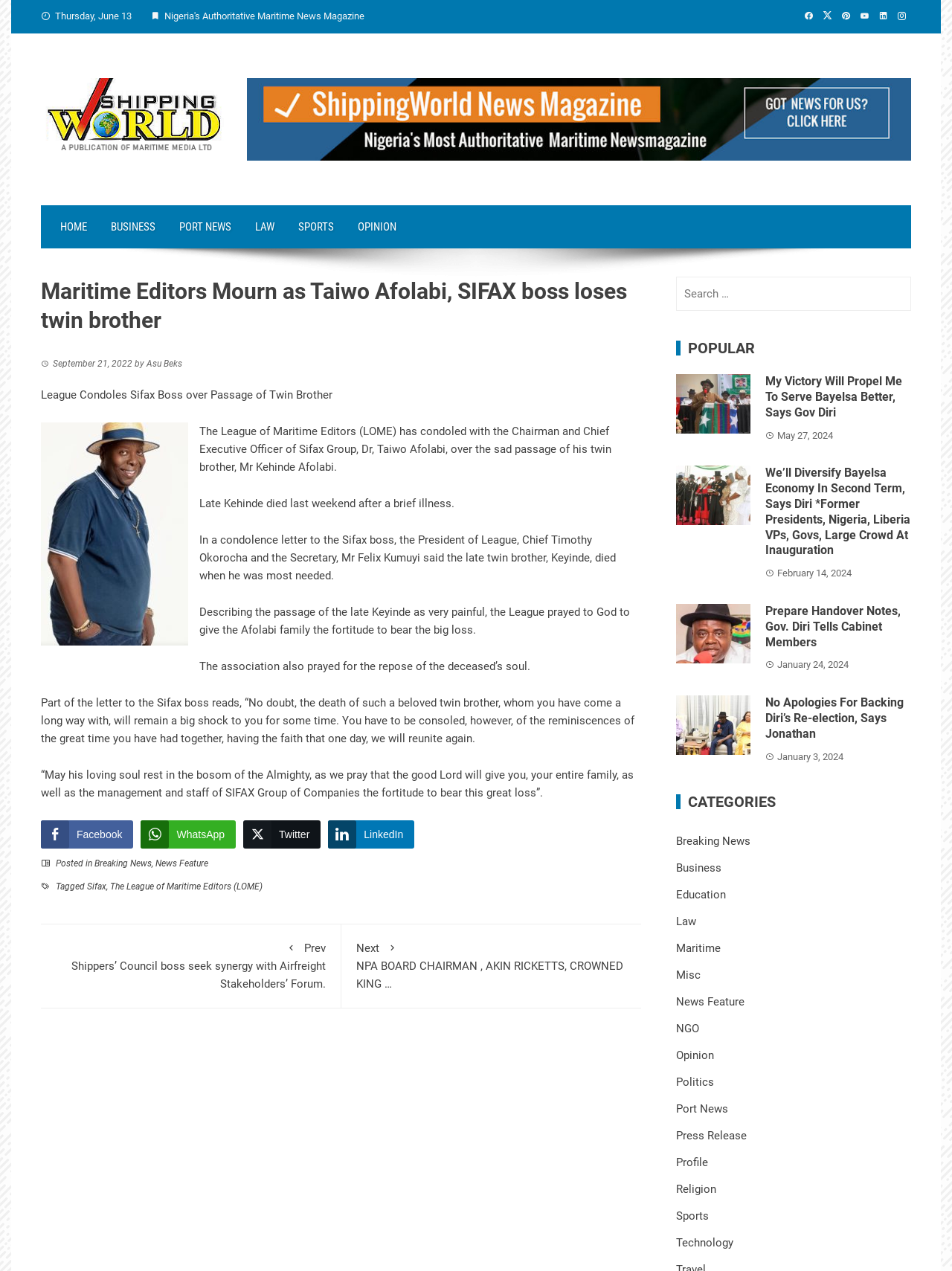Determine the bounding box coordinates for the area that should be clicked to carry out the following instruction: "Visit Facebook page".

None